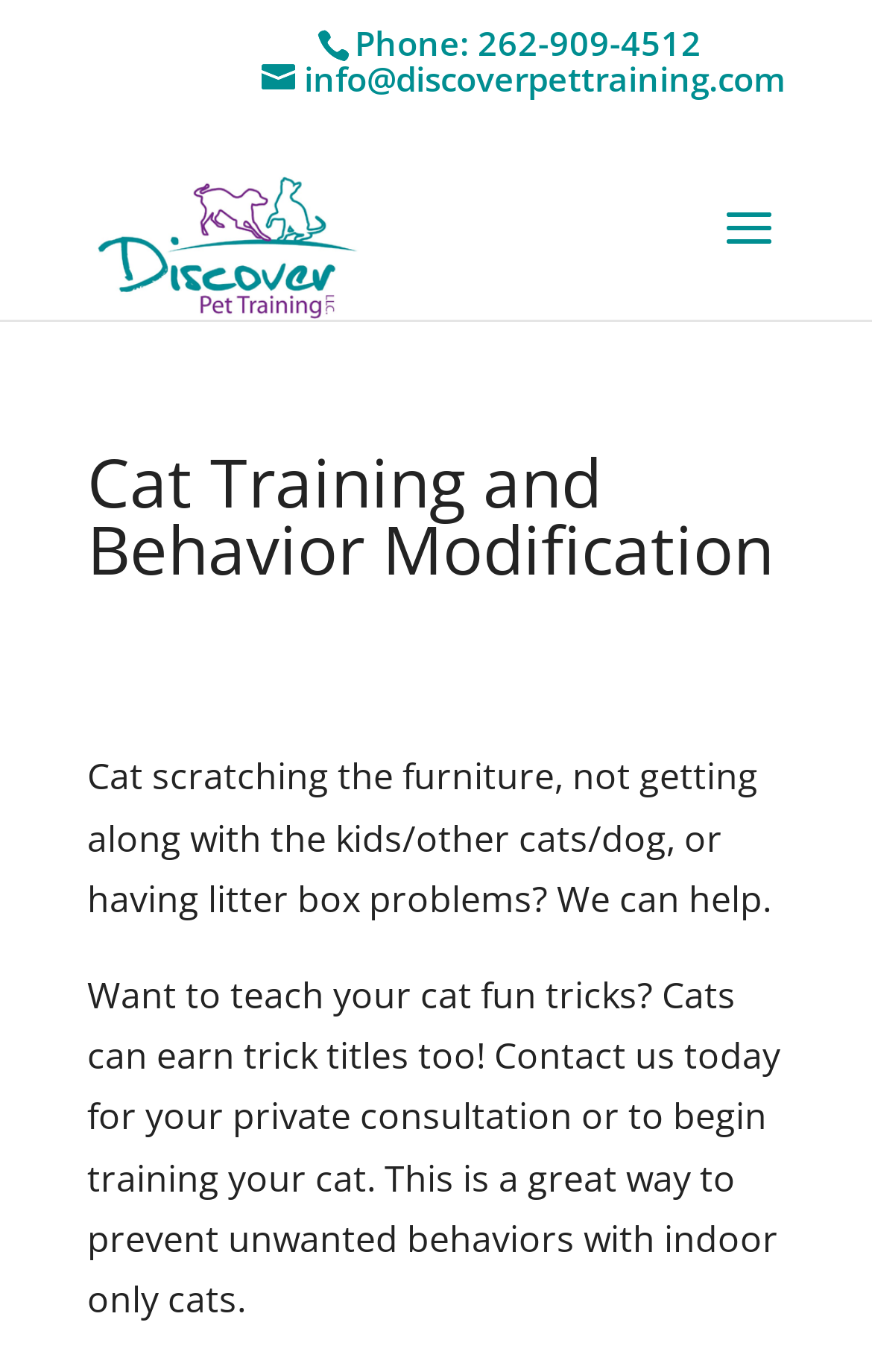Provide the bounding box coordinates for the specified HTML element described in this description: "alt="Discover Pet Training, LLC"". The coordinates should be four float numbers ranging from 0 to 1, in the format [left, top, right, bottom].

[0.11, 0.148, 0.413, 0.183]